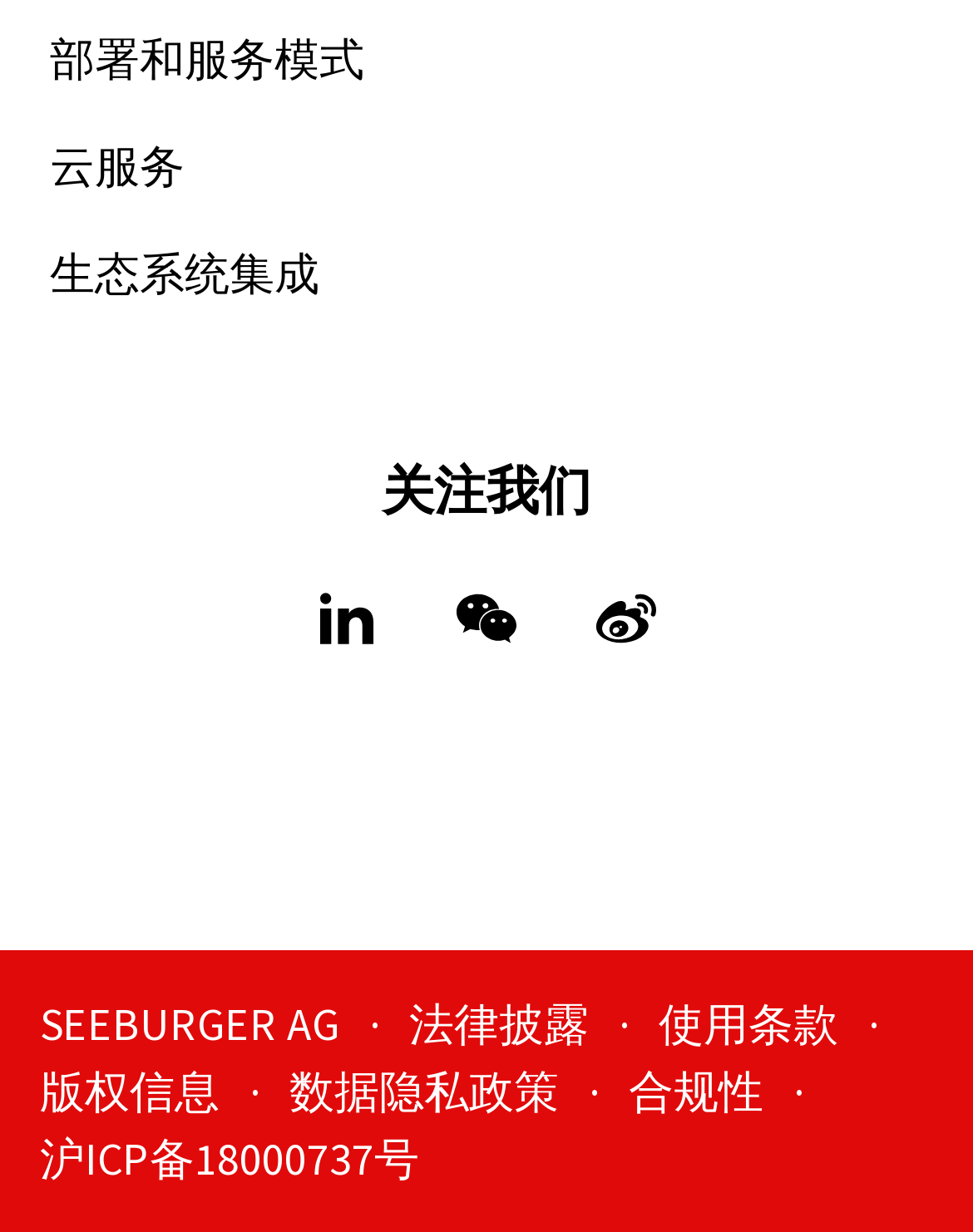Extract the bounding box coordinates of the UI element described by: "Send Inquiry". The coordinates should include four float numbers ranging from 0 to 1, e.g., [left, top, right, bottom].

None